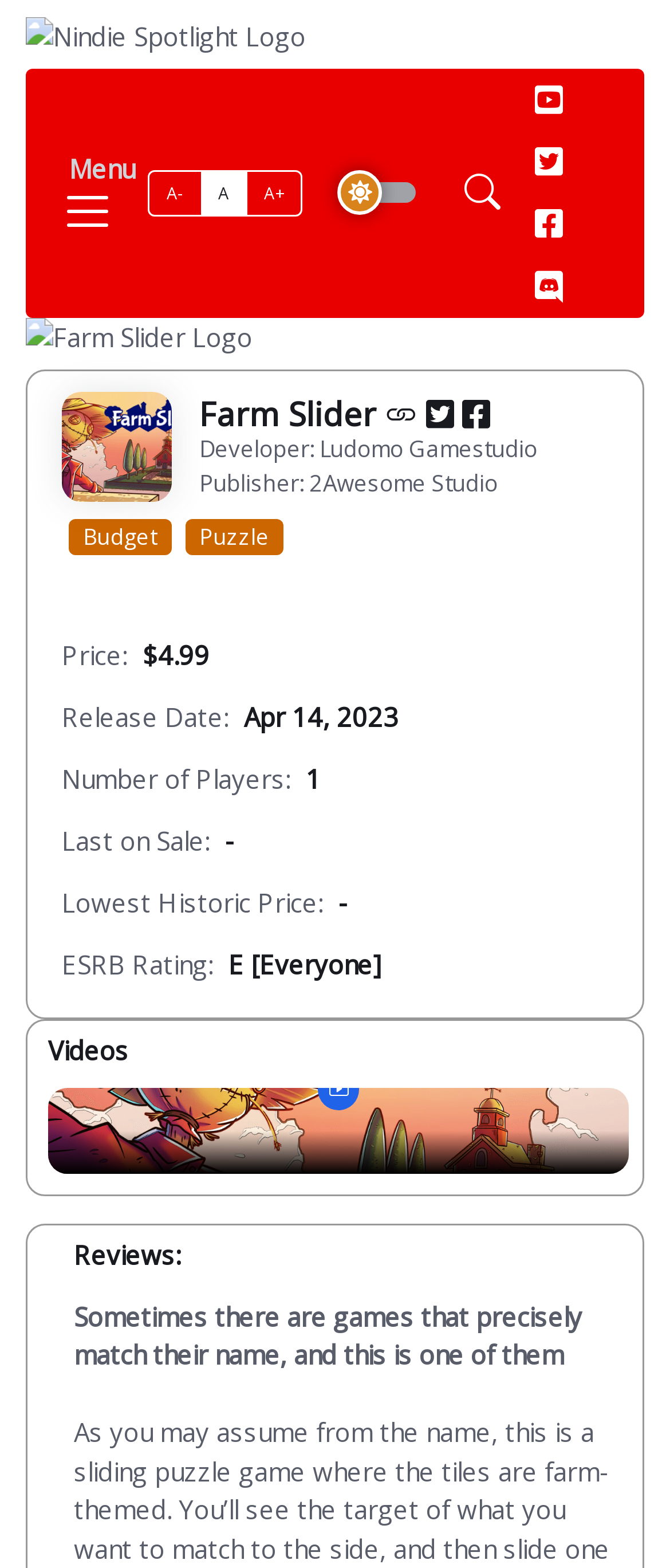What is the ESRB rating of the game?
Answer the question with a detailed explanation, including all necessary information.

I found the answer by looking at the static text element that contains the ESRB rating information, which is located below the 'ESRB Rating:' label.